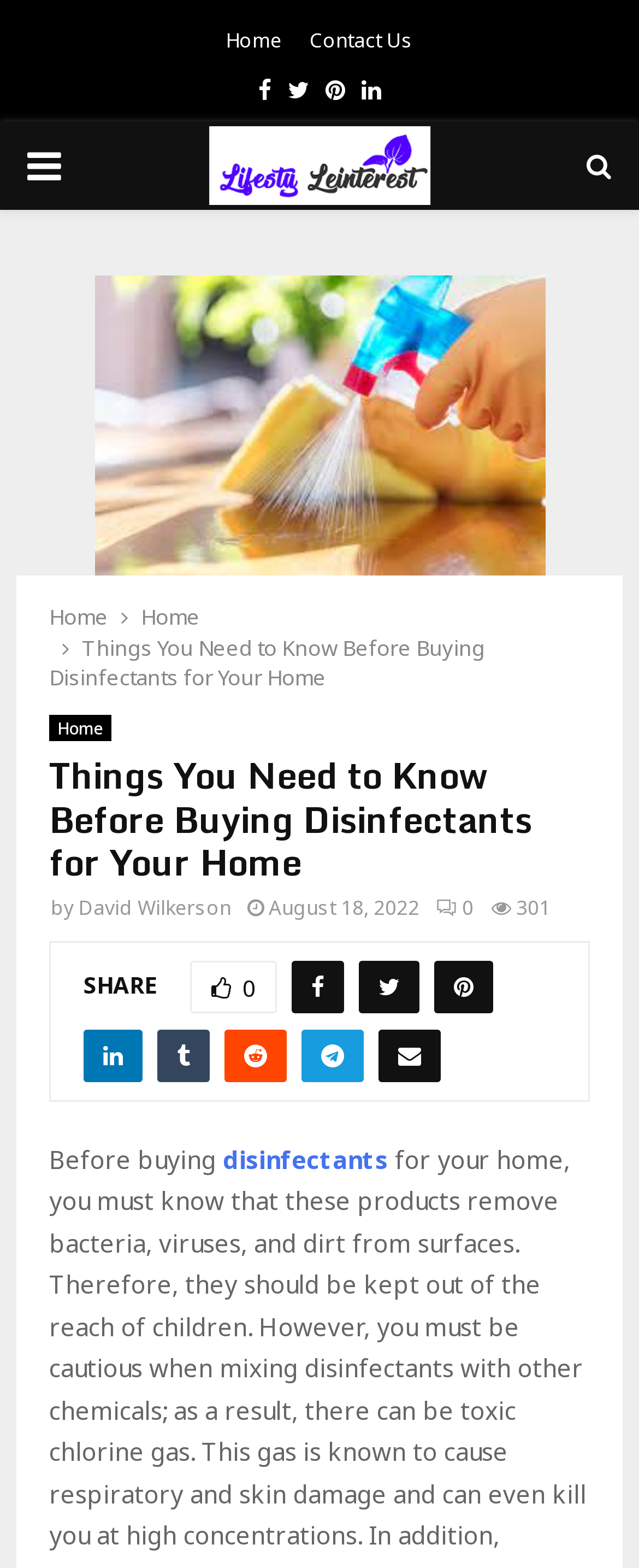Using the description: "disinfectants", determine the UI element's bounding box coordinates. Ensure the coordinates are in the format of four float numbers between 0 and 1, i.e., [left, top, right, bottom].

[0.349, 0.729, 0.608, 0.75]